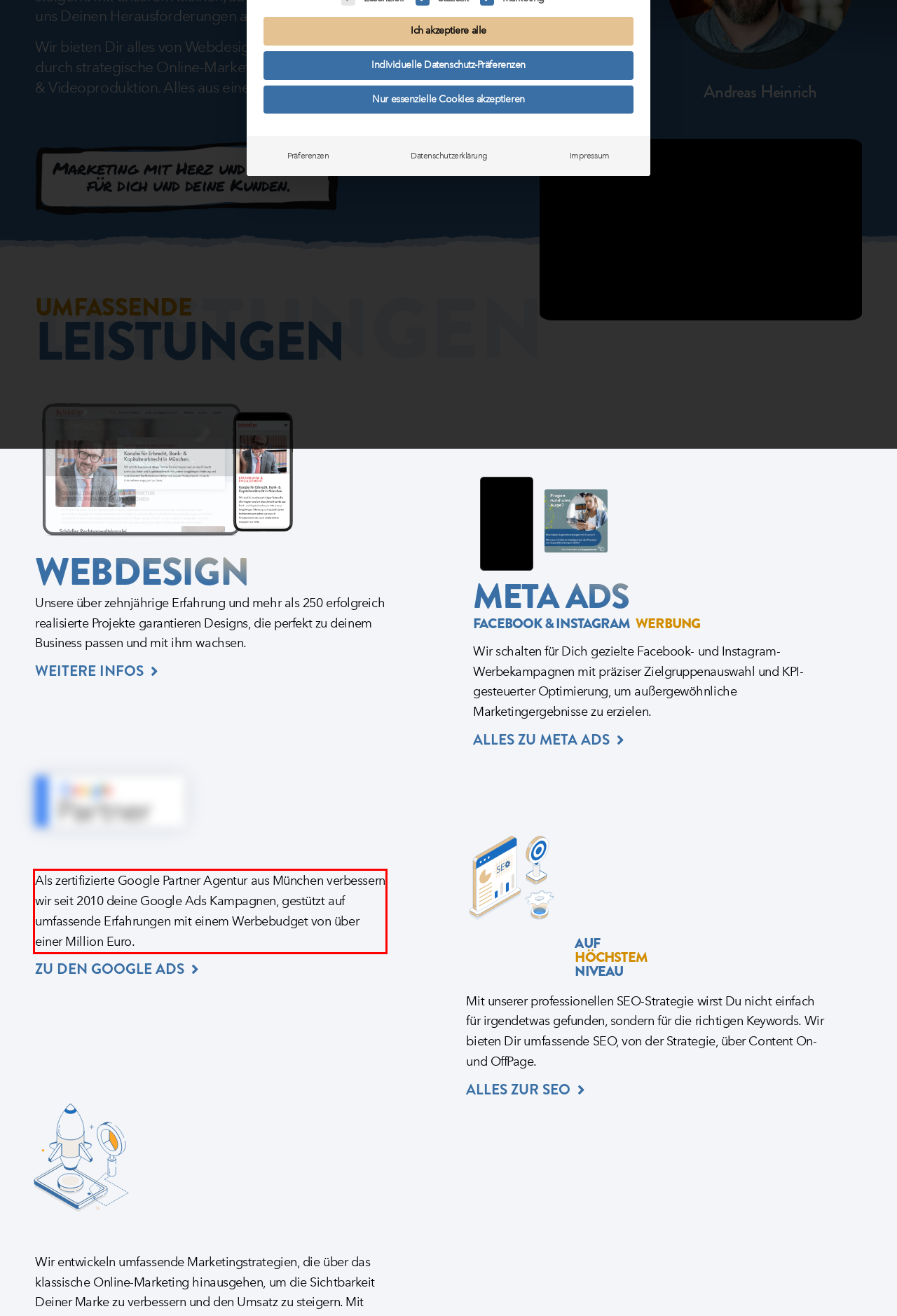Please analyze the screenshot of a webpage and extract the text content within the red bounding box using OCR.

Als zertifizierte Google Partner Agentur aus München verbessern wir seit 2010 deine Google Ads Kampagnen, gestützt auf umfassende Erfahrungen mit einem Werbebudget von über einer Million Euro.